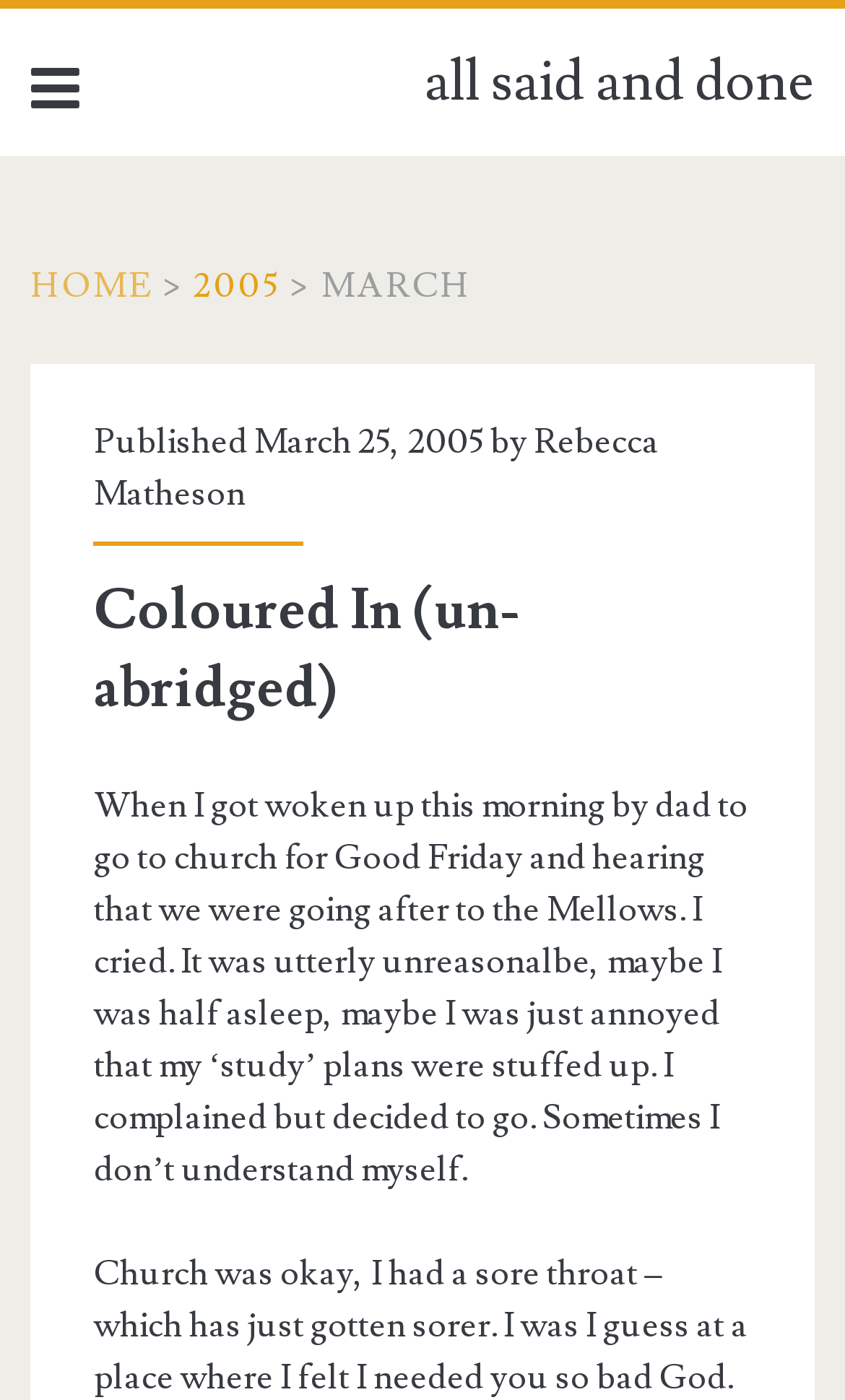What is the title of the blog post?
Please provide a single word or phrase as your answer based on the screenshot.

Coloured In (un-abridged)